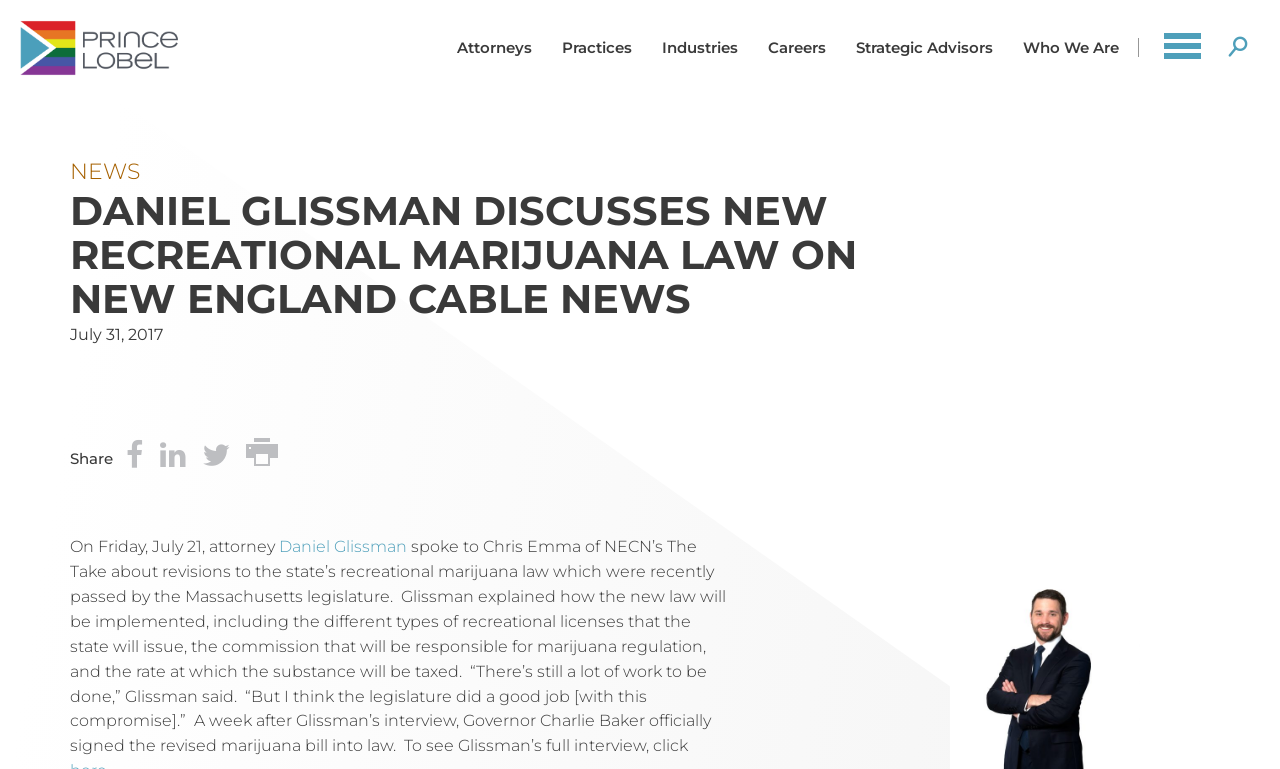What is the name of the news organization where the attorney was interviewed?
Provide a fully detailed and comprehensive answer to the question.

I found the answer by reading the text on the webpage, specifically the sentence that mentions 'Chris Emma of NECN’s The Take' and understanding that NECN is the news organization where the attorney was interviewed.